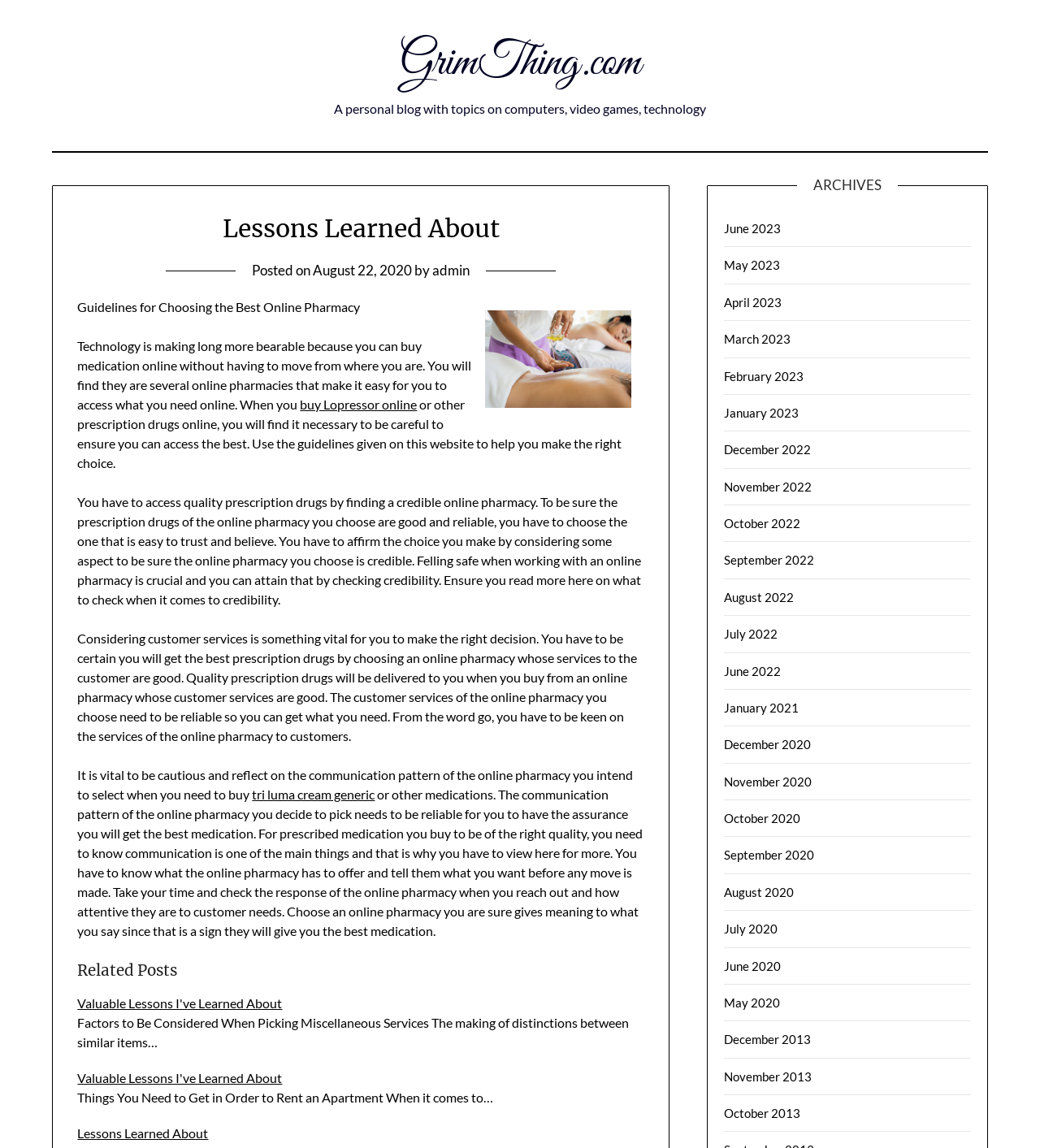What is the category of the blog post?
Refer to the image and answer the question using a single word or phrase.

Technology